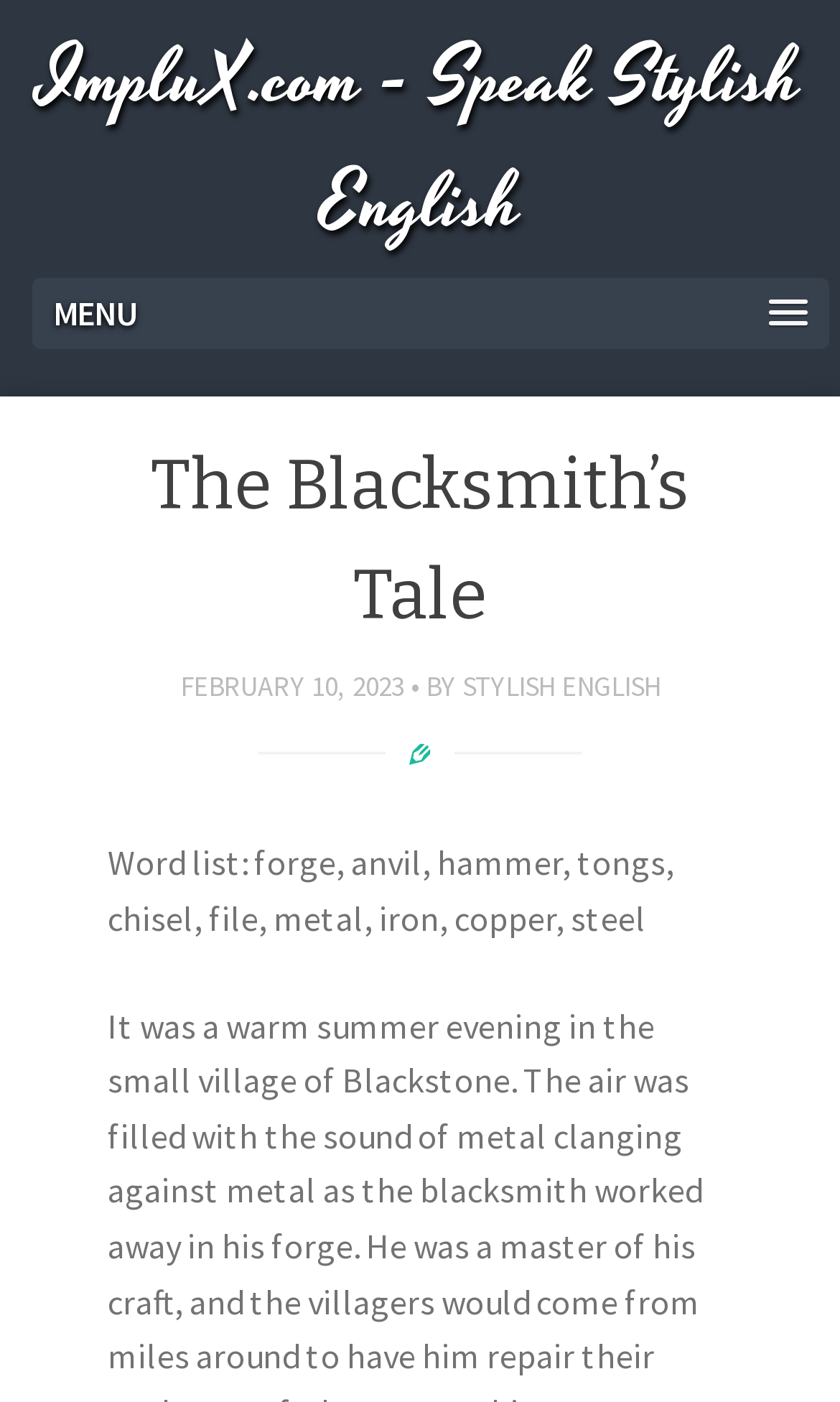Using the information from the screenshot, answer the following question thoroughly:
What is the list of words related to blacksmithing?

The webpage lists a series of words related to blacksmithing, including forge, anvil, hammer, tongs, chisel, file, metal, iron, copper, and steel, which suggests that the story might be about a blacksmith or blacksmithing.